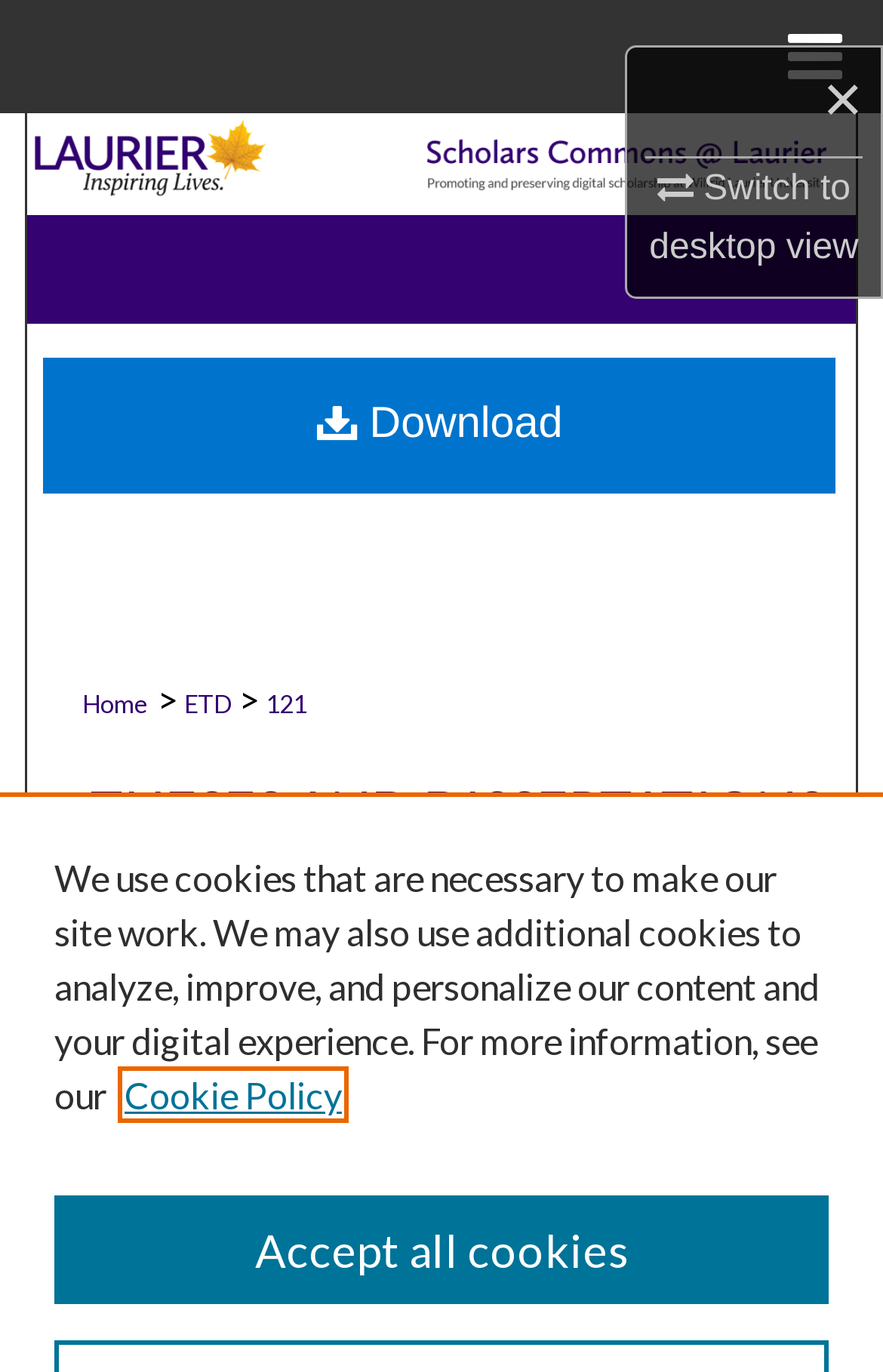Summarize the webpage in an elaborate manner.

This webpage is about Thomas Scott's "The Force of Truth" and appears to be a digital edition of his work. At the top right corner, there is a close button and a link to switch to desktop view. On the top right edge, there is a menu button. 

Below the top section, there is a hidden menu with links to Home, Search, Browse Collections, My Account, About, and DC Network Digital Commons Network. 

On the left side, there is a section with a link to Scholars Commons @ Laurier, accompanied by two images: the Scholars Commons @ Laurier logo and the Wilfrid Laurier University logo. 

Below this section, there is a breadcrumb navigation menu with links to Home, ETD, and 121. 

The main content of the webpage is headed by a title "THESES AND DISSERTATIONS (COMPREHENSIVE)" with a link to the same title below it. 

On the left side of the main content, there is a download link. 

At the bottom of the page, there is a notice about the use of cookies, with a link to the Cookie Policy in a new tab. Below this notice, there is an "Accept all cookies" button.